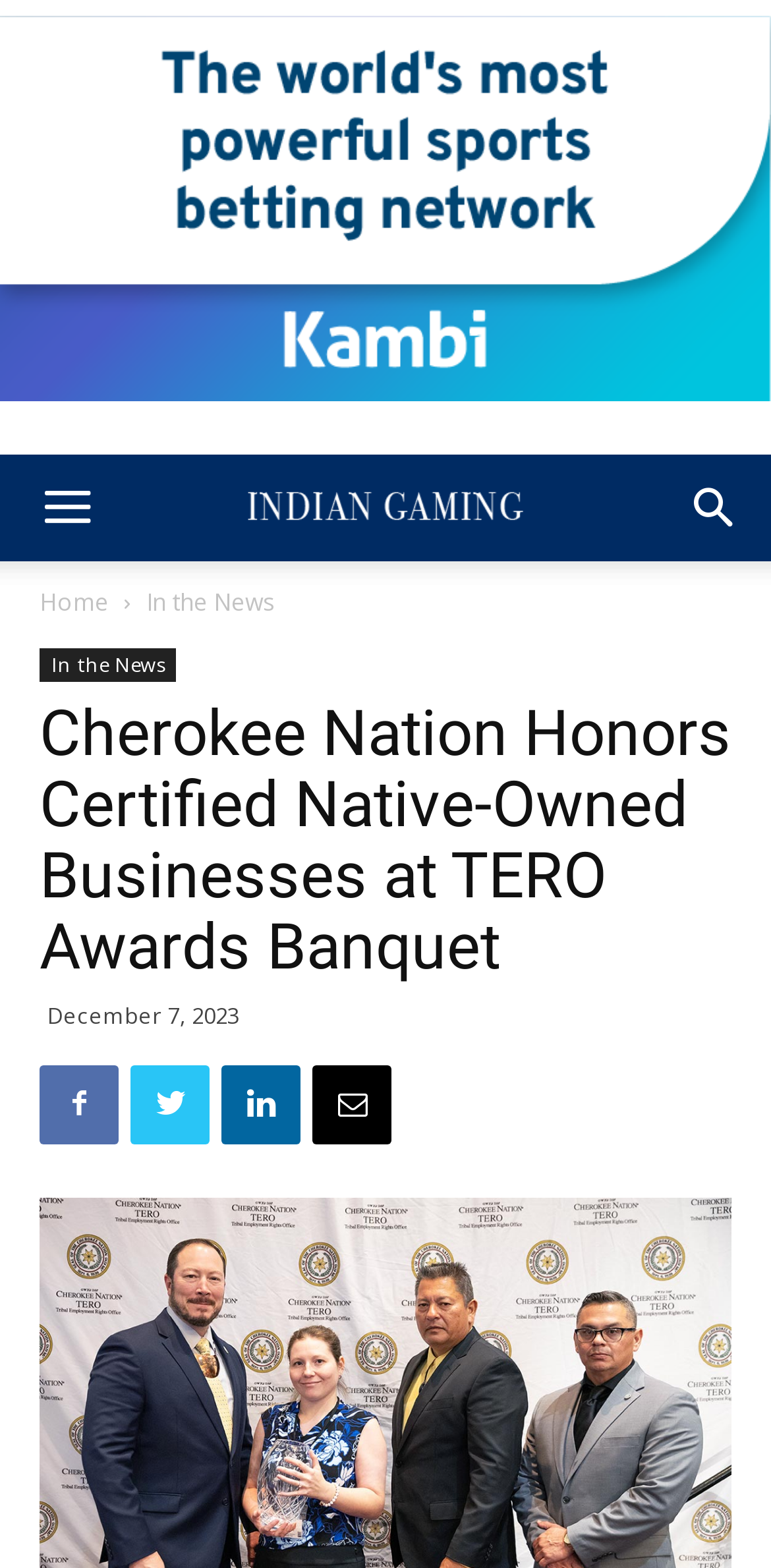Give a concise answer using one word or a phrase to the following question:
How many links are in the top navigation bar?

5